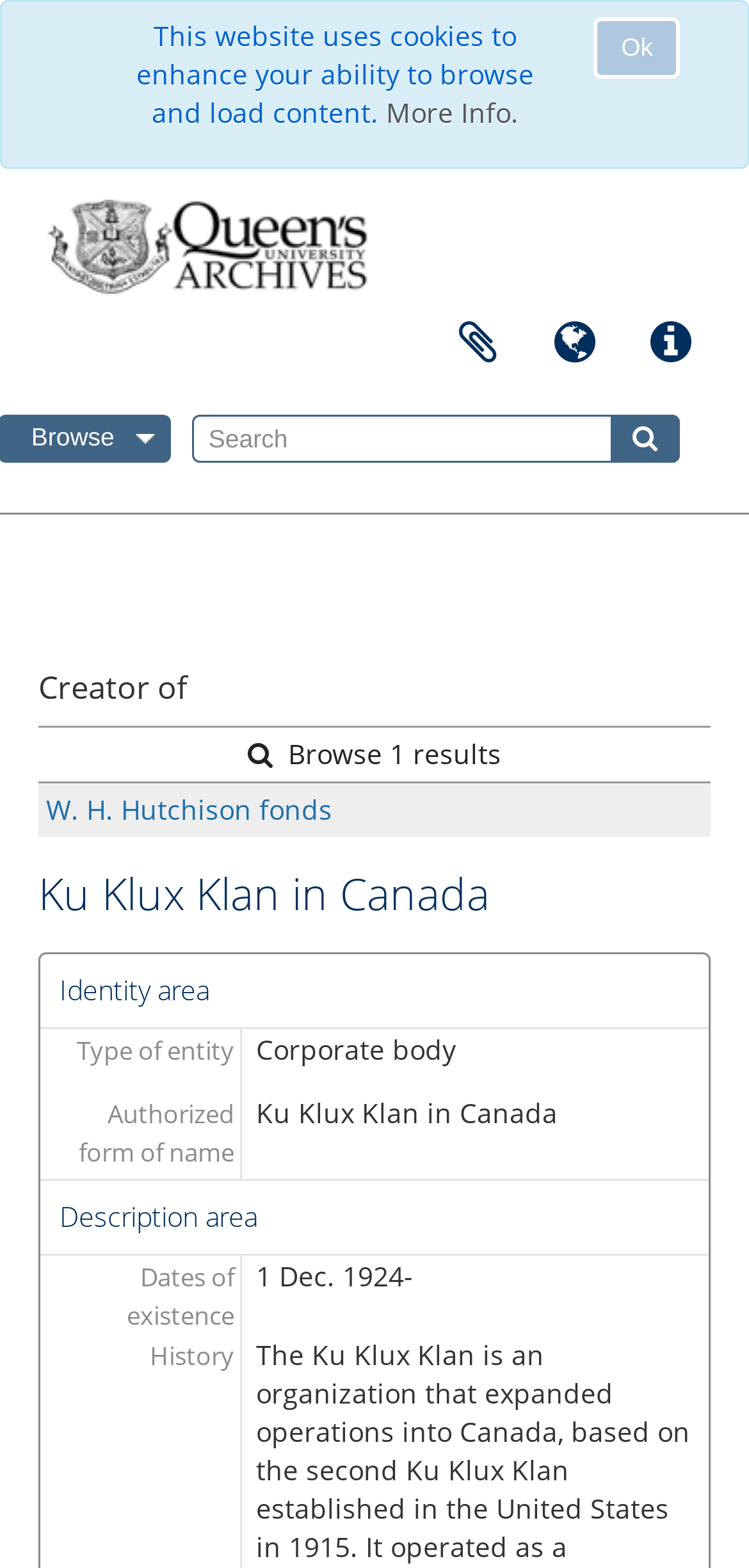Use a single word or phrase to answer this question: 
What is the name of the fonds?

W. H. Hutchison fonds